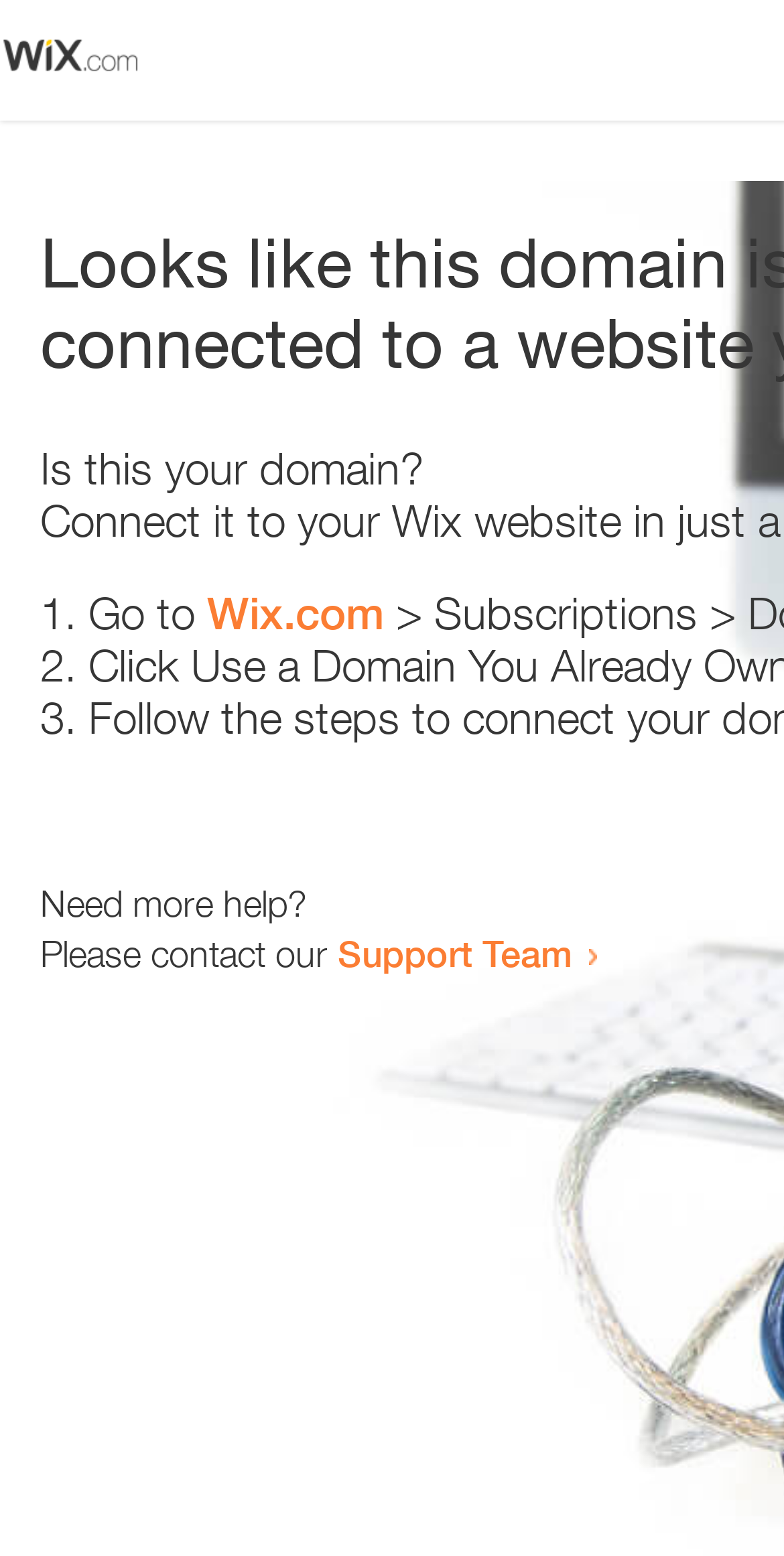How many list items are on the webpage?
Using the image as a reference, give a one-word or short phrase answer.

3